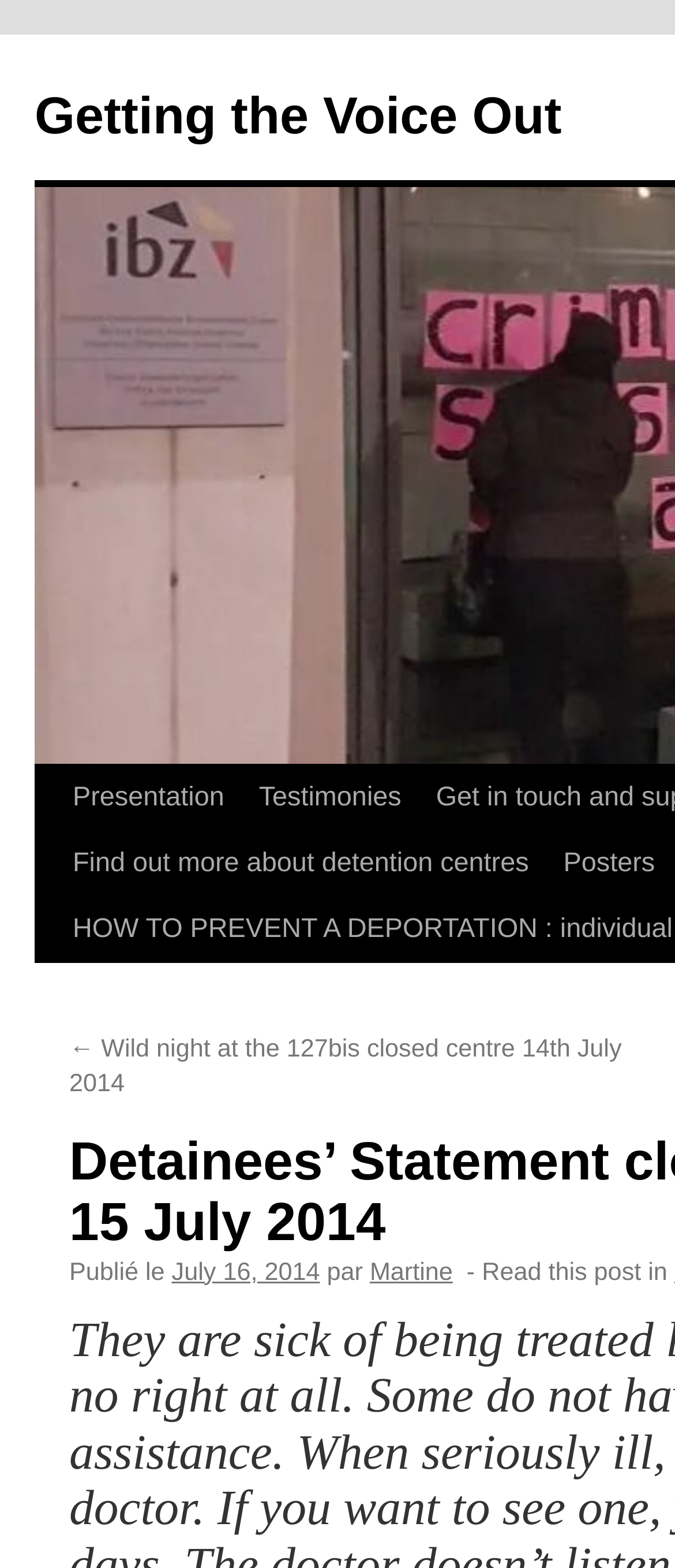What is the previous post?
Carefully analyze the image and provide a detailed answer to the question.

I found the previous post by looking for the link with an arrow symbol. The link '← Wild night at the 127bis closed centre 14th July 2014' has a bounding box coordinate of [0.103, 0.661, 0.921, 0.701] and is located at the bottom of the webpage. This suggests that the previous post is 'Wild night at the 127bis closed centre 14th July 2014'.